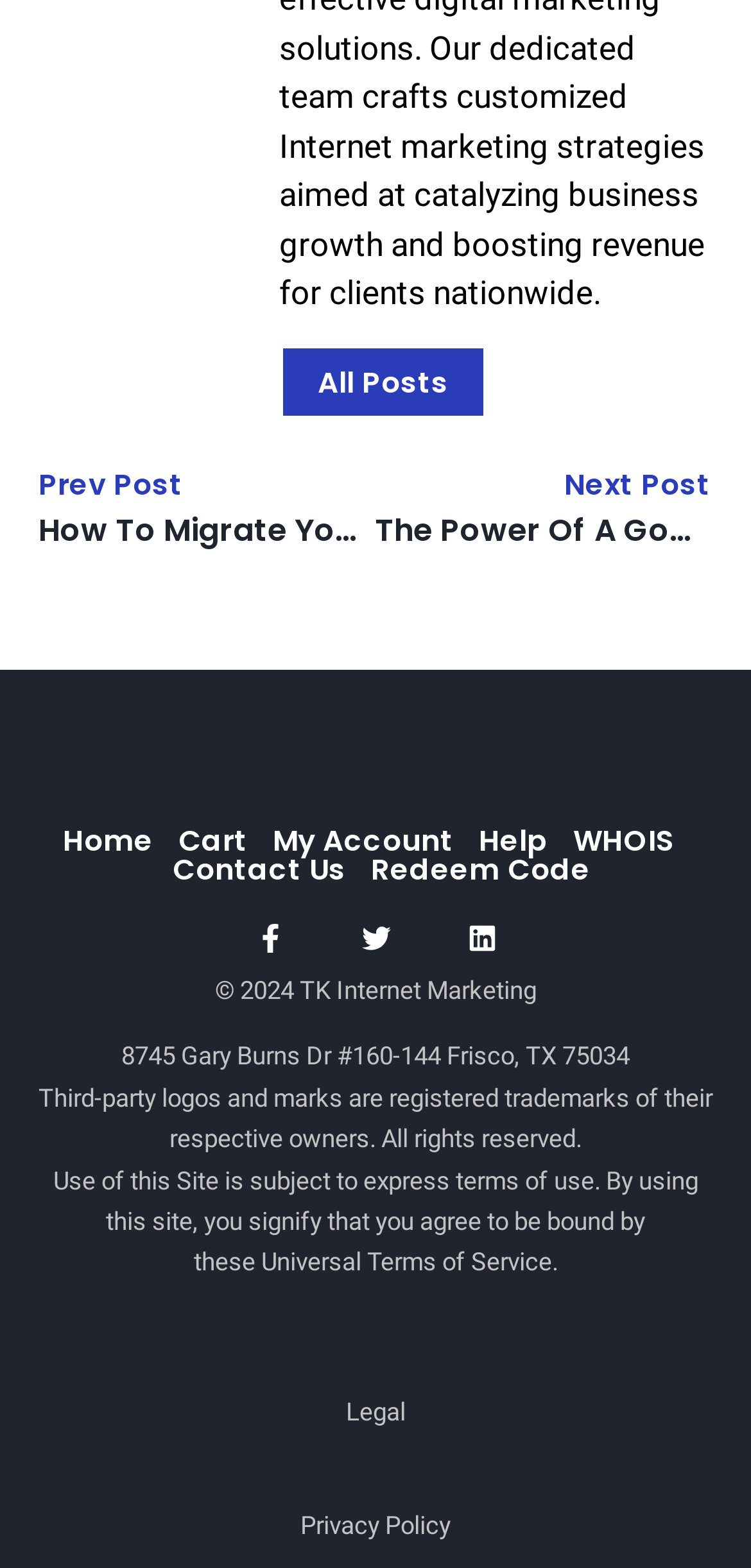Locate the bounding box coordinates of the element's region that should be clicked to carry out the following instruction: "go to home page". The coordinates need to be four float numbers between 0 and 1, i.e., [left, top, right, bottom].

[0.084, 0.527, 0.204, 0.545]